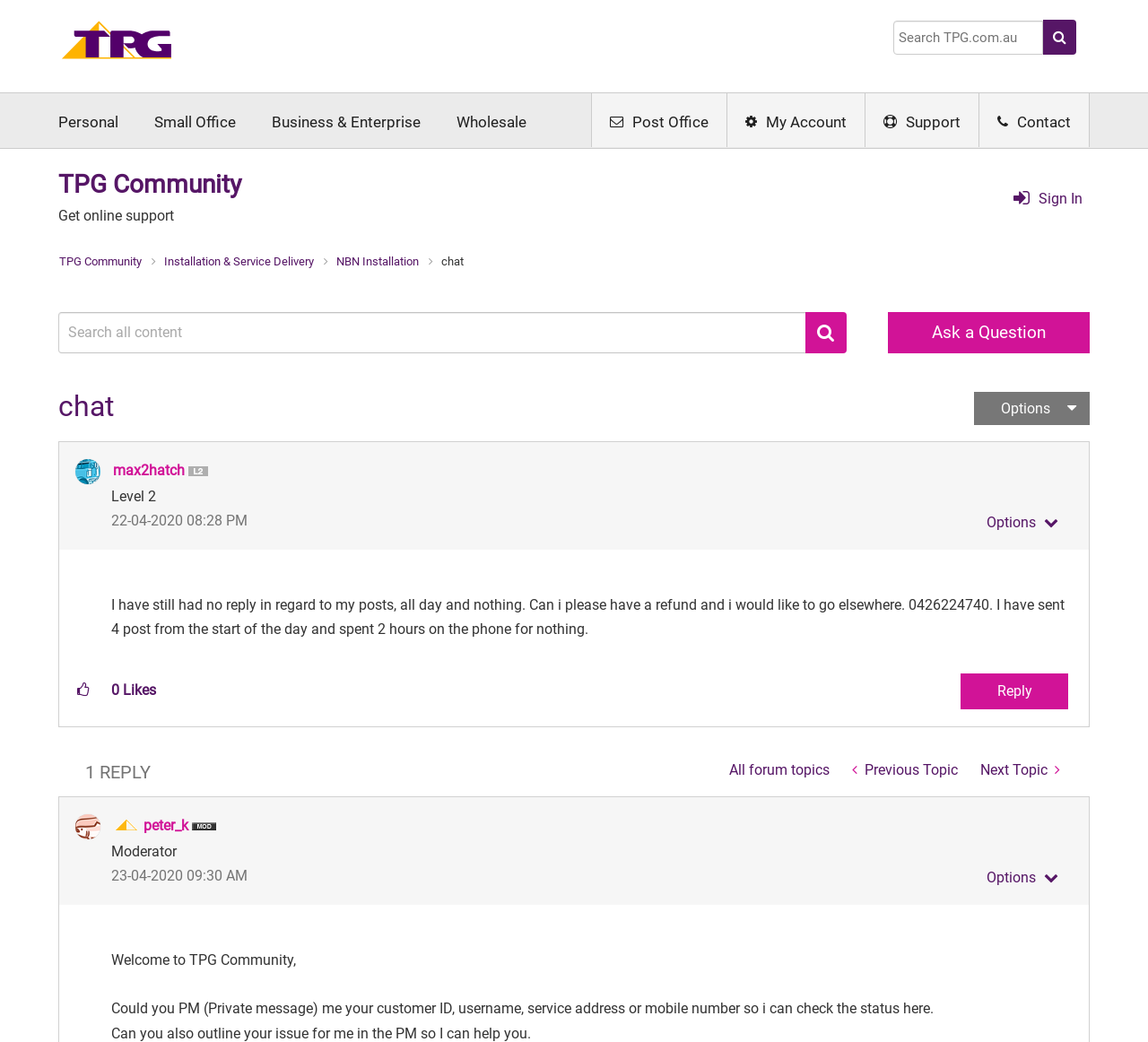Locate the bounding box coordinates of the area that needs to be clicked to fulfill the following instruction: "Sign in". The coordinates should be in the format of four float numbers between 0 and 1, namely [left, top, right, bottom].

[0.875, 0.179, 0.913, 0.205]